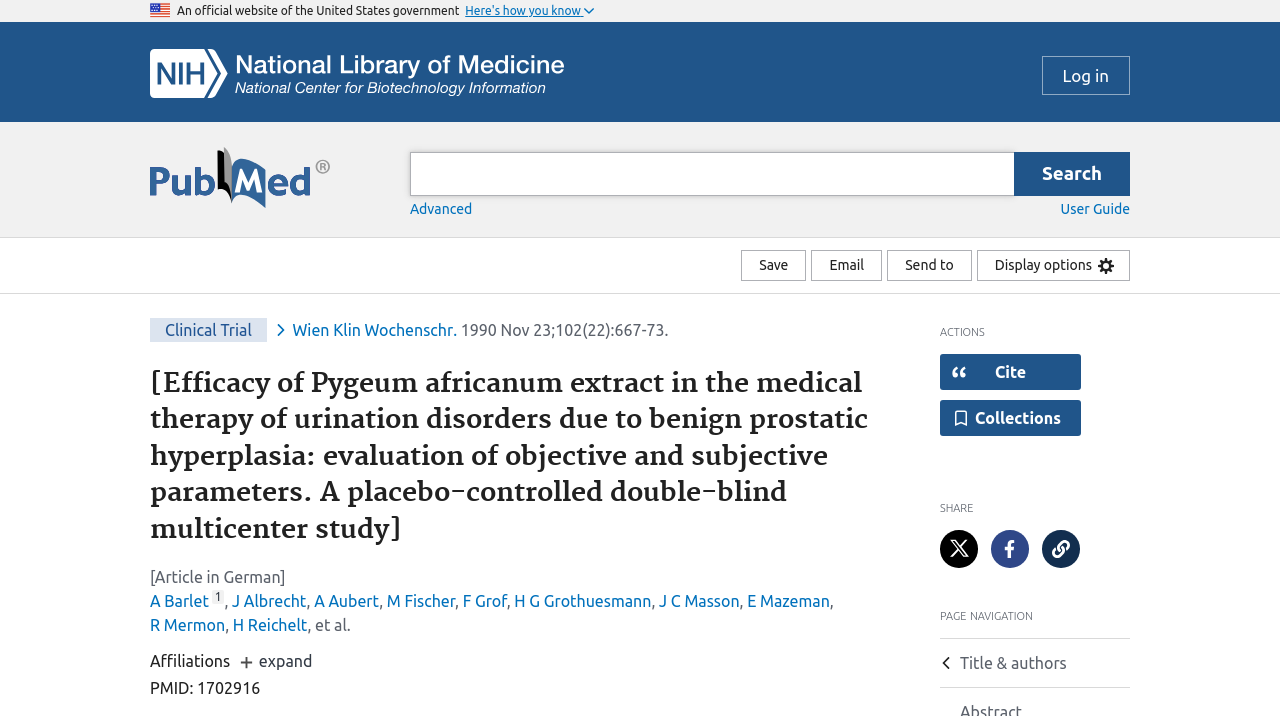Reply to the question with a single word or phrase:
What is the purpose of the 'Save' button?

To save the article